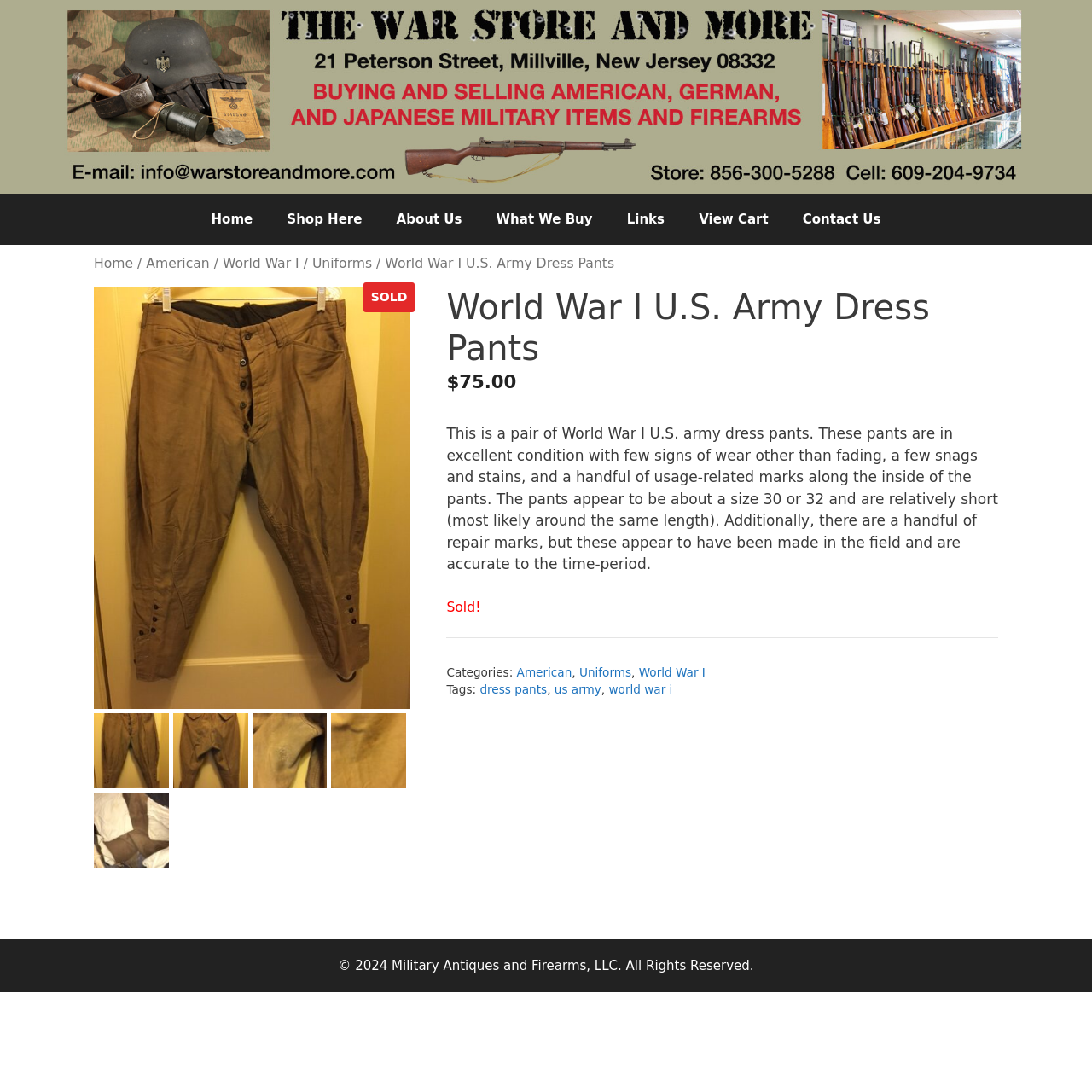Determine the bounding box coordinates of the clickable region to execute the instruction: "Click the 'Home' link". The coordinates should be four float numbers between 0 and 1, denoted as [left, top, right, bottom].

[0.178, 0.178, 0.247, 0.224]